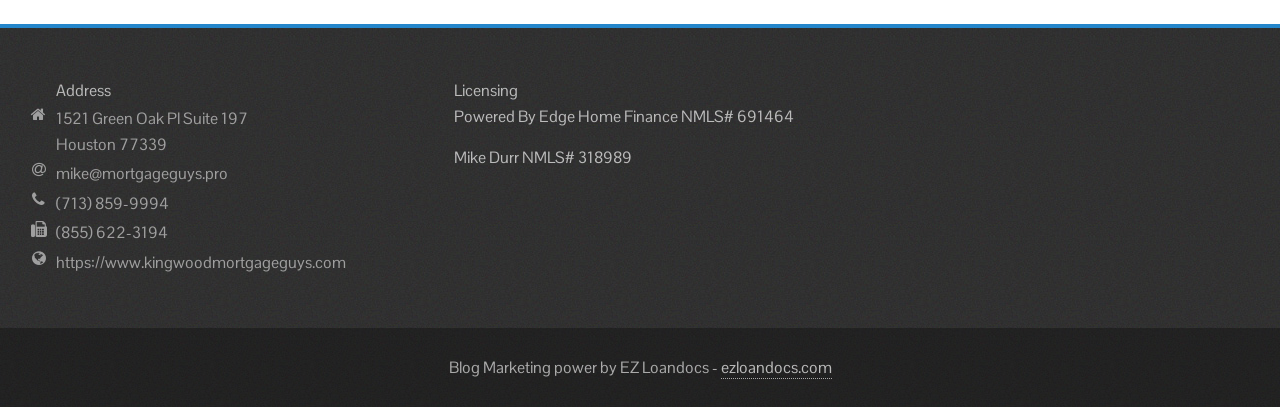Can you give a detailed response to the following question using the information from the image? Who is the NMLS# 318989?

The NMLS# 318989 is associated with Mike Durr, as indicated in the licensing section of the webpage.